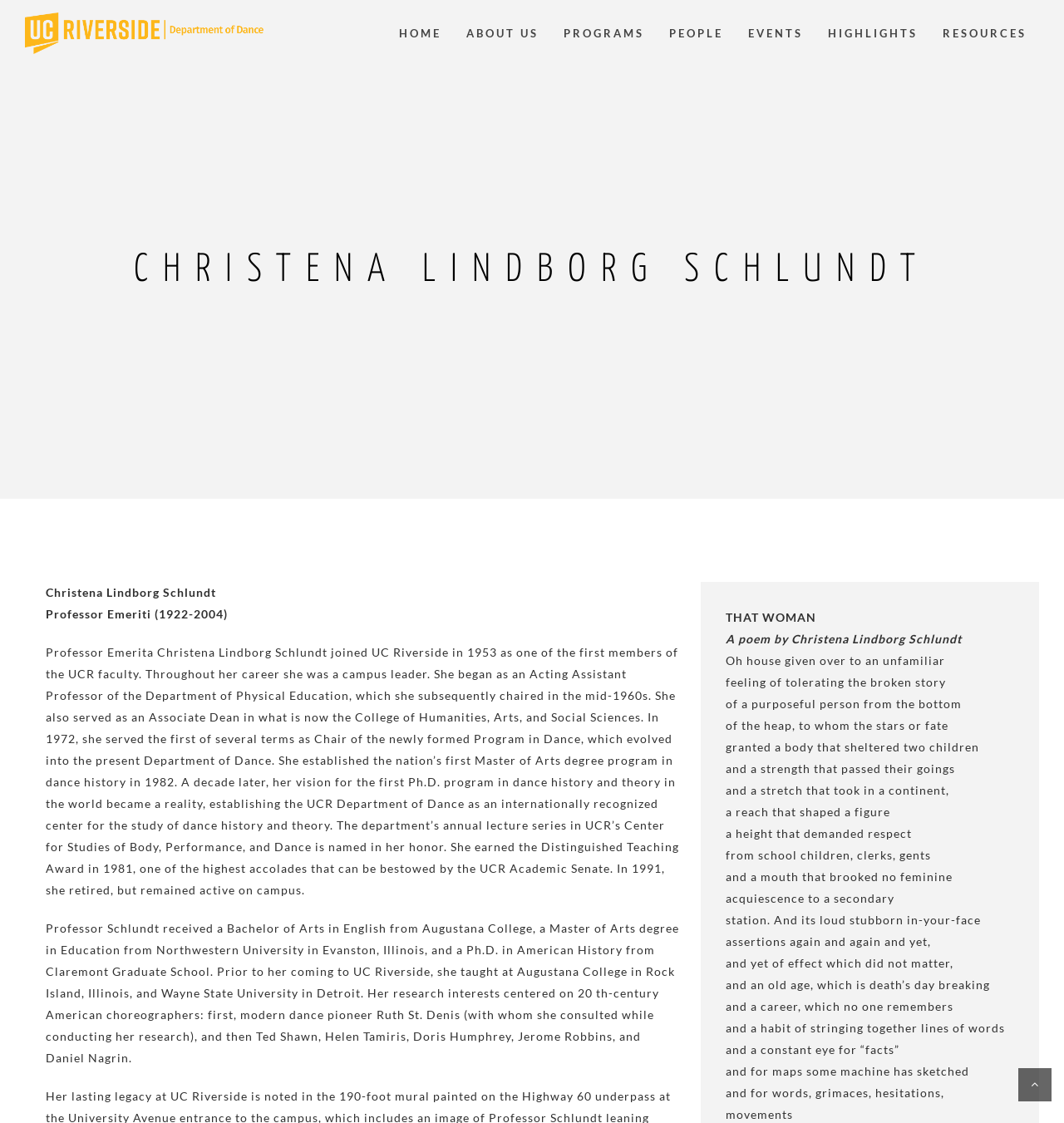Explain in detail what is displayed on the webpage.

This webpage is about Christena Lindborg Schlundt, a Professor Emerita at the University of California, Riverside (UCR). At the top of the page, there is a navigation menu with links to different sections of the website, including "HOME", "ABOUT US", "PROGRAMS", "PEOPLE", "EVENTS", "HIGHLIGHTS", and "RESOURCES". 

Below the navigation menu, there is a heading that reads "CHRISTENA LINDBORG SCHLUNDT" in a prominent font. Underneath the heading, there is a brief description of Christena Schlundt, stating that she was a Professor Emeriti from 1922 to 2004. 

The main content of the webpage is a biographical text about Christena Schlundt, describing her career and achievements at UCR. The text is divided into several paragraphs, detailing her roles as a campus leader, her contributions to the Department of Dance, and her research interests. 

On the right side of the page, there is a poem titled "THAT WOMAN" written by Christena Lindborg Schlundt. The poem is divided into several stanzas, each with a few lines of text. The poem appears to be a reflection on the life and character of the poet herself. 

Throughout the page, there are no images, but there is a logo of "UCR | Department of Dance" at the top left corner, which is also a link to the department's website.